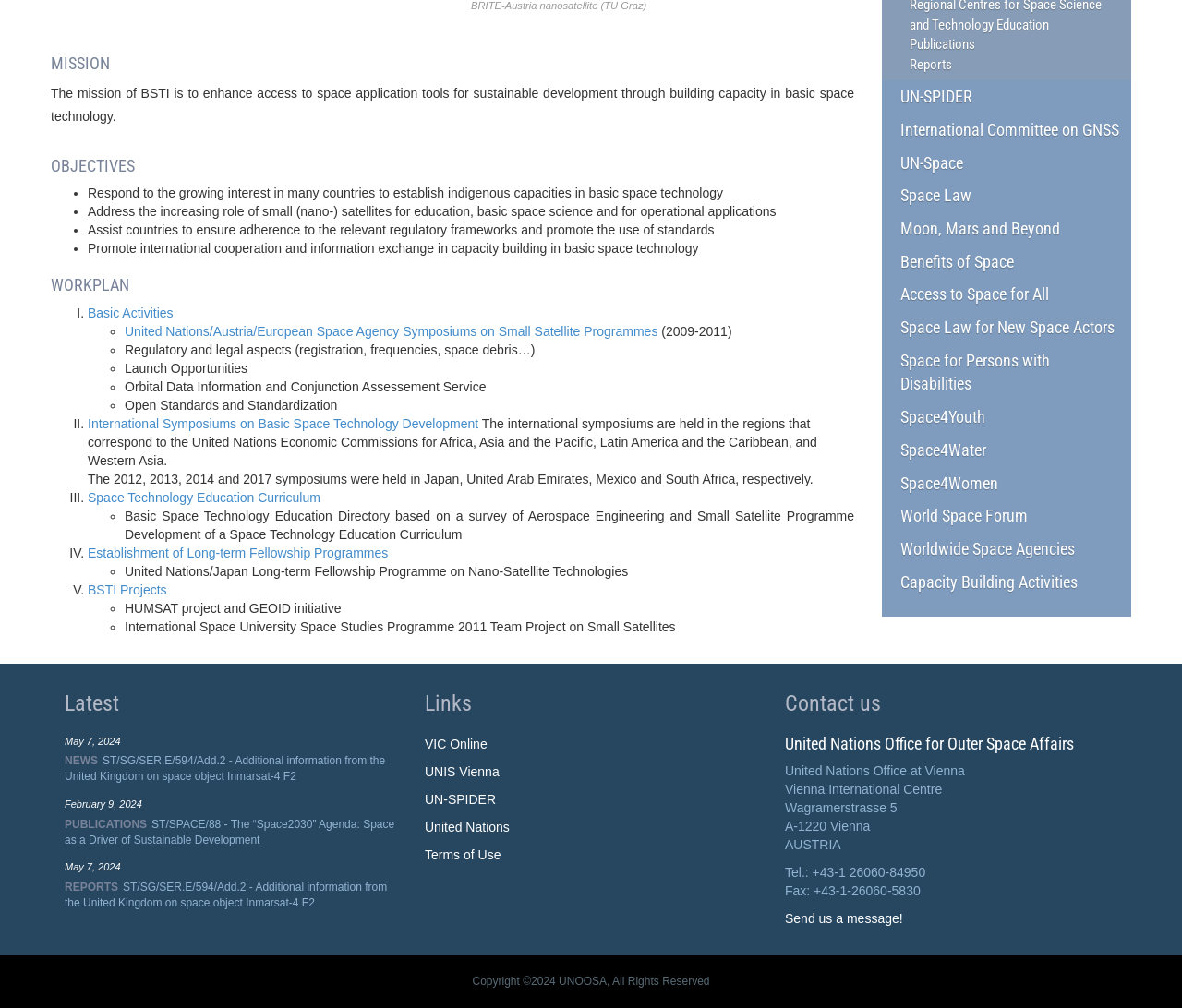Provide the bounding box coordinates of the UI element that matches the description: "Space4Women".

[0.762, 0.468, 0.957, 0.491]